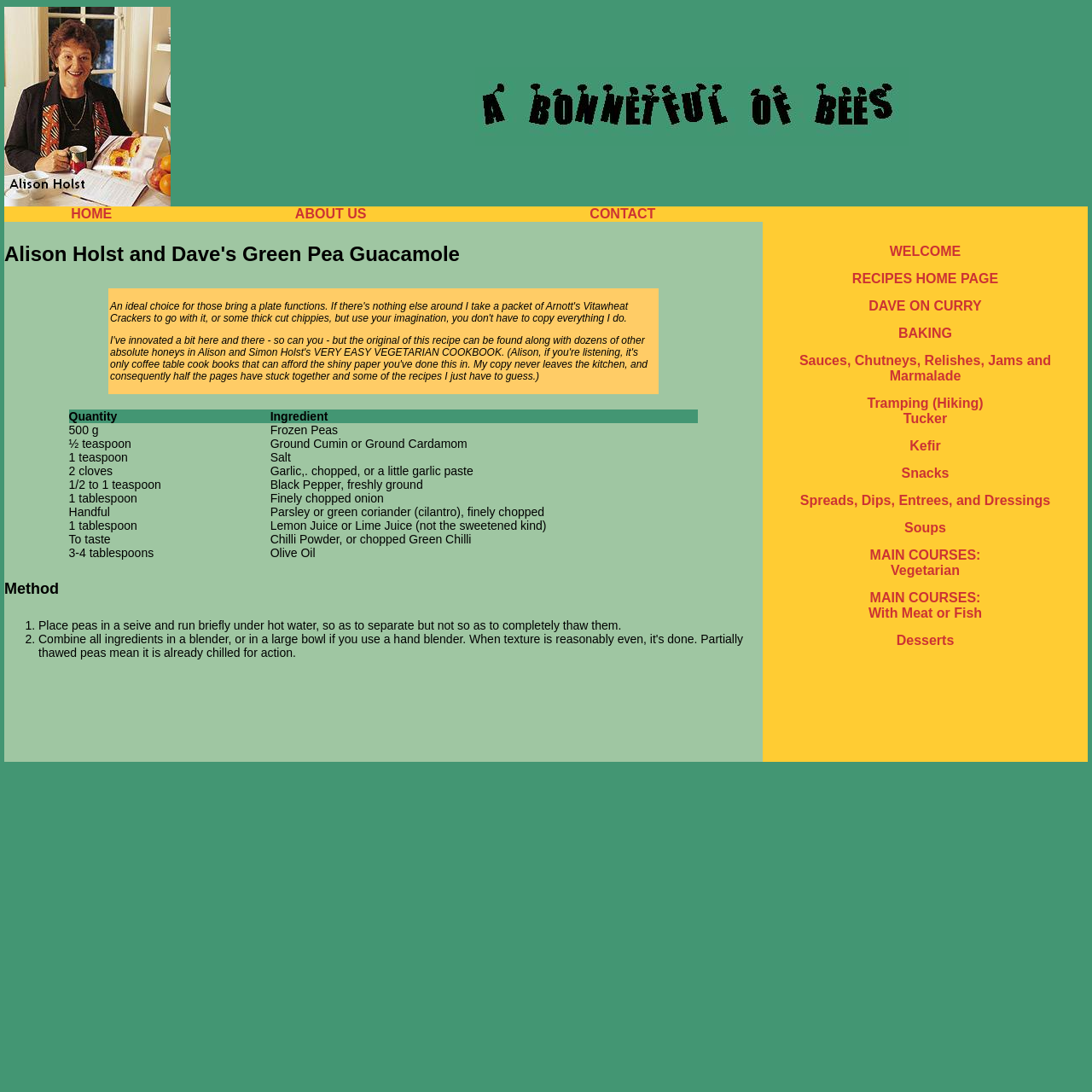Please reply to the following question using a single word or phrase: 
How many links are there in the top navigation menu?

14